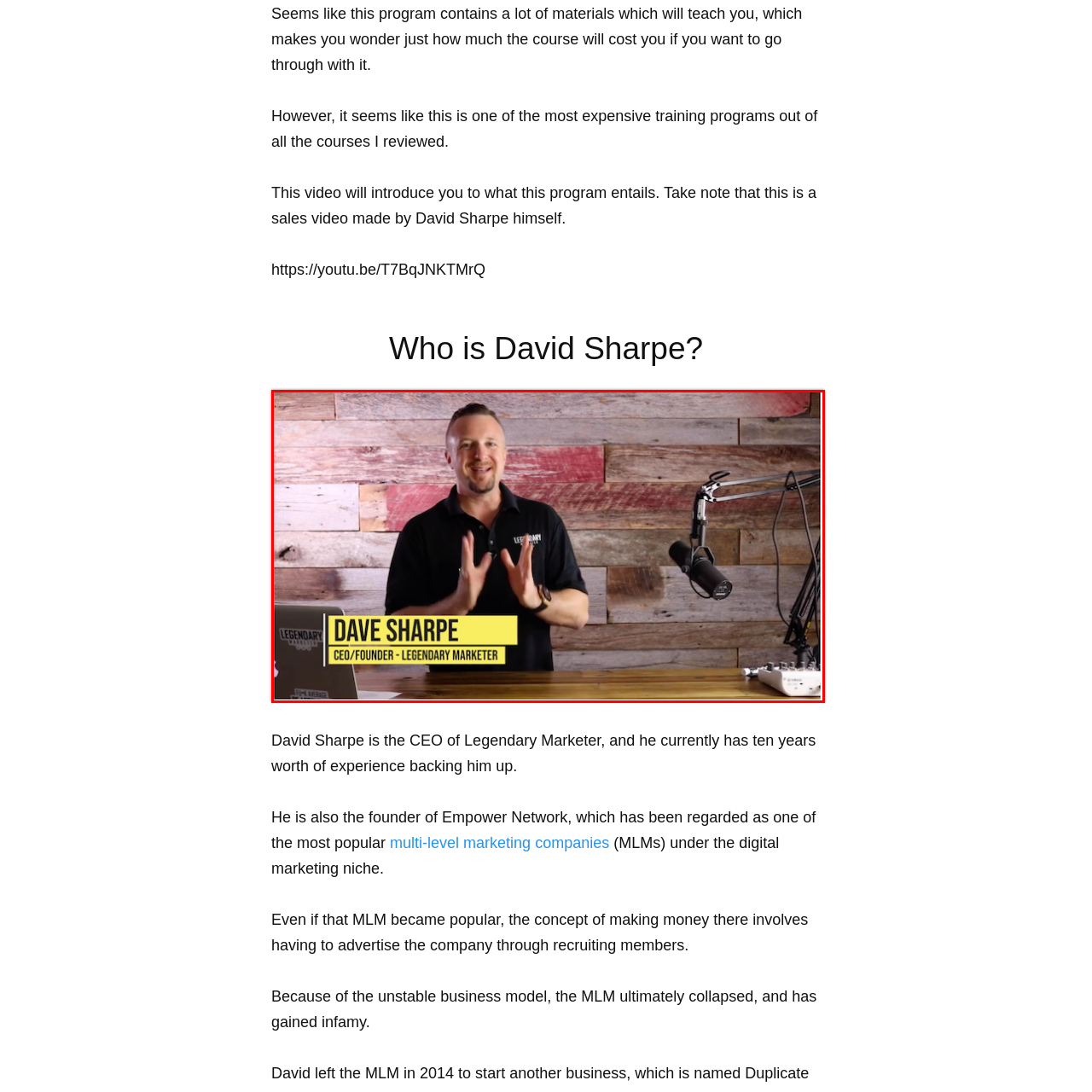Offer a detailed account of what is shown inside the red bounding box.

In this image, David Sharpe, the CEO and founder of Legendary Marketer, is seen enthusiastically speaking in a studio-like environment. He is wearing a black polo shirt with the "Legendary Marketer" logo, and he appears to be gesturing with his hands, conveying a sense of engagement and dynamism. Behind him is a rustic wooden backdrop featuring an array of colors, which adds warmth to the scene. To the left, a microphone on an adjustable arm suggests that he is likely addressing an audience through a video or podcast format. A visible desk area includes a laptop with the same branding. This setup aligns with his role of promoting and teaching digital marketing strategies through various platforms, a key aspect of his approach in the course he is presenting.